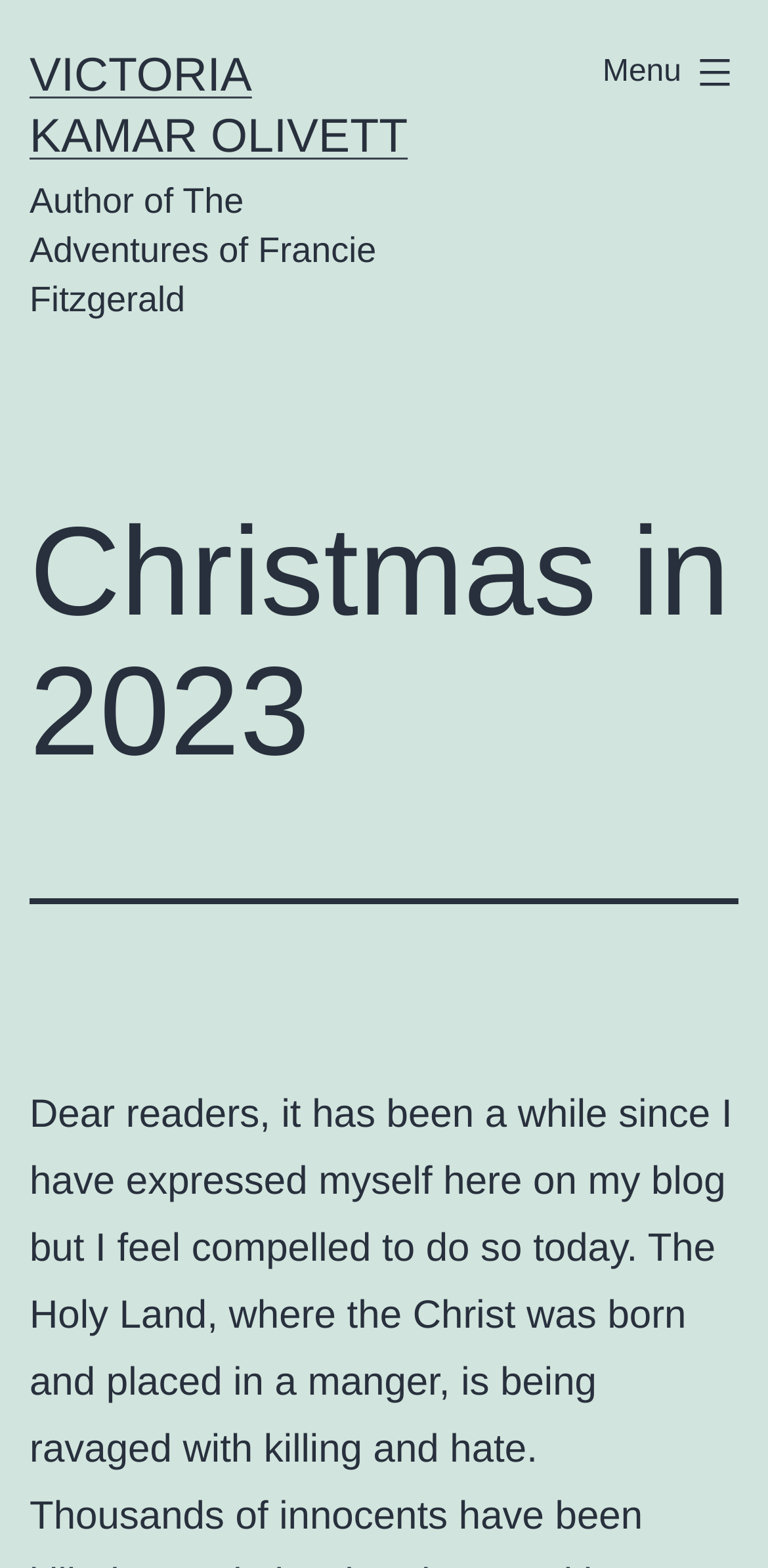Locate the UI element described as follows: "Victoria Kamar Olivett". Return the bounding box coordinates as four float numbers between 0 and 1 in the order [left, top, right, bottom].

[0.038, 0.031, 0.531, 0.104]